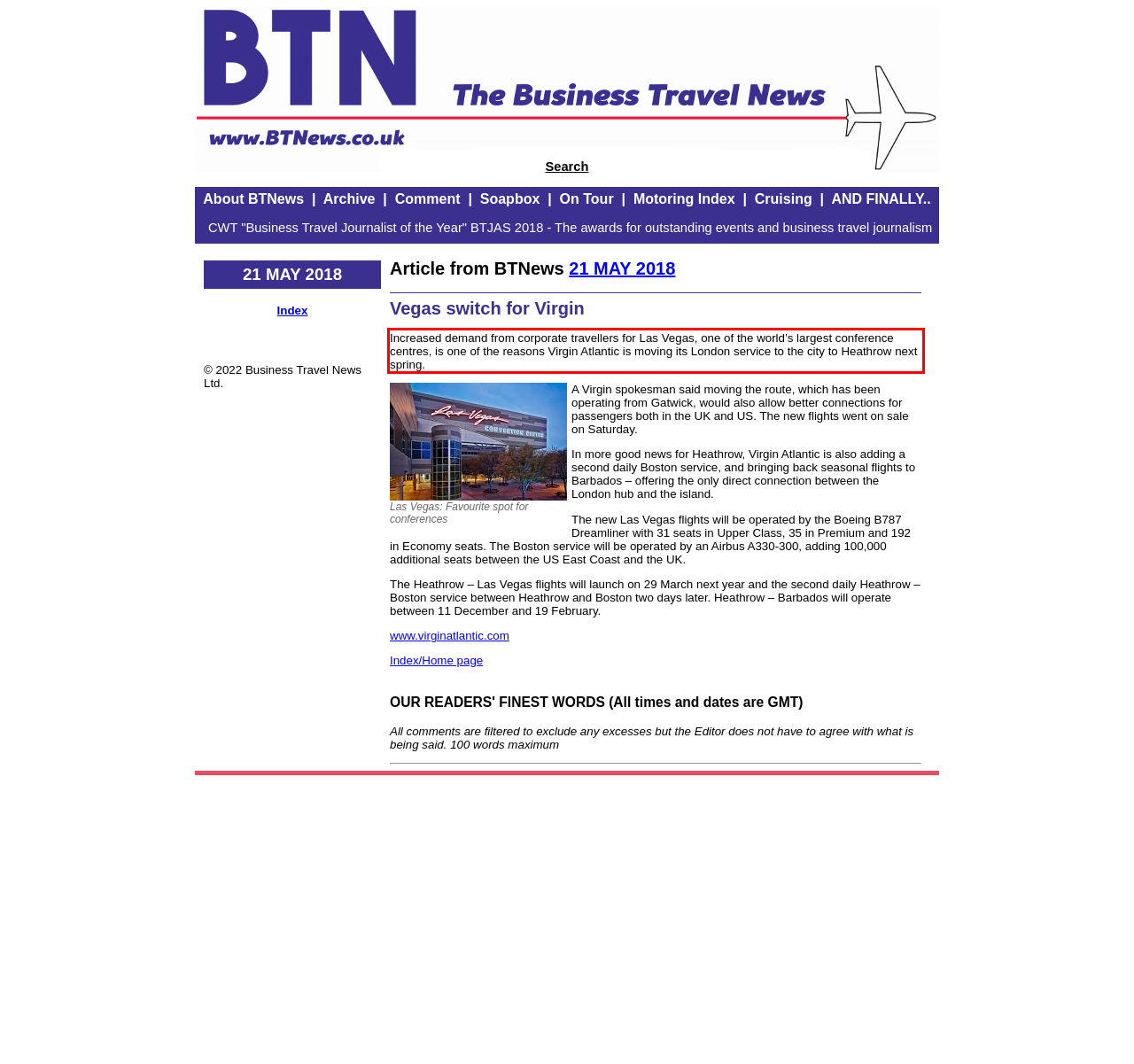You have a screenshot of a webpage where a UI element is enclosed in a red rectangle. Perform OCR to capture the text inside this red rectangle.

Increased demand from corporate travellers for Las Vegas, one of the world’s largest conference centres, is one of the reasons Virgin Atlantic is moving its London service to the city to Heathrow next spring.